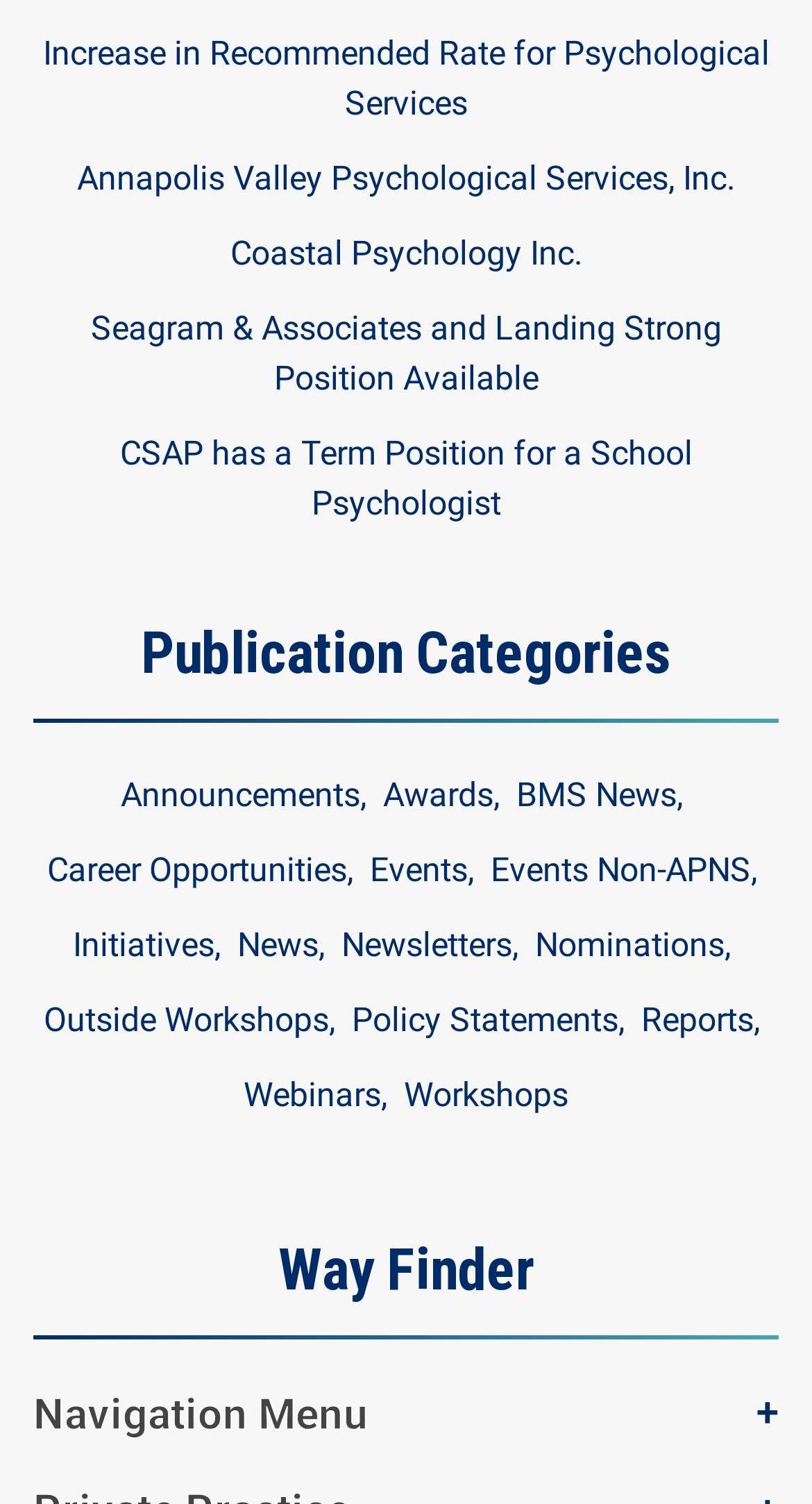Identify the bounding box coordinates for the region of the element that should be clicked to carry out the instruction: "Visit the Archive page". The bounding box coordinates should be four float numbers between 0 and 1, i.e., [left, top, right, bottom].

None